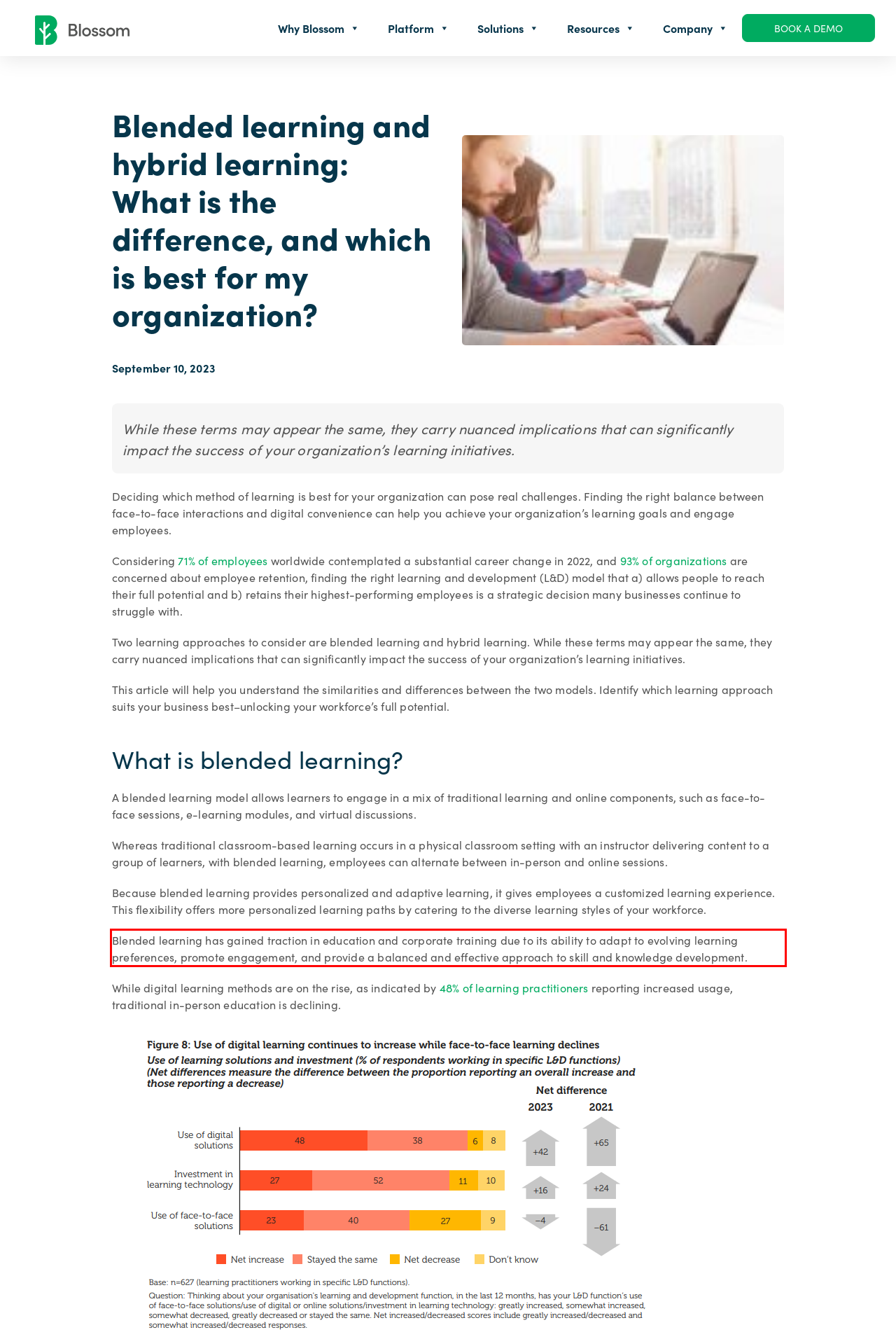Given a screenshot of a webpage with a red bounding box, please identify and retrieve the text inside the red rectangle.

Blended learning has gained traction in education and corporate training due to its ability to adapt to evolving learning preferences, promote engagement, and provide a balanced and effective approach to skill and knowledge development.